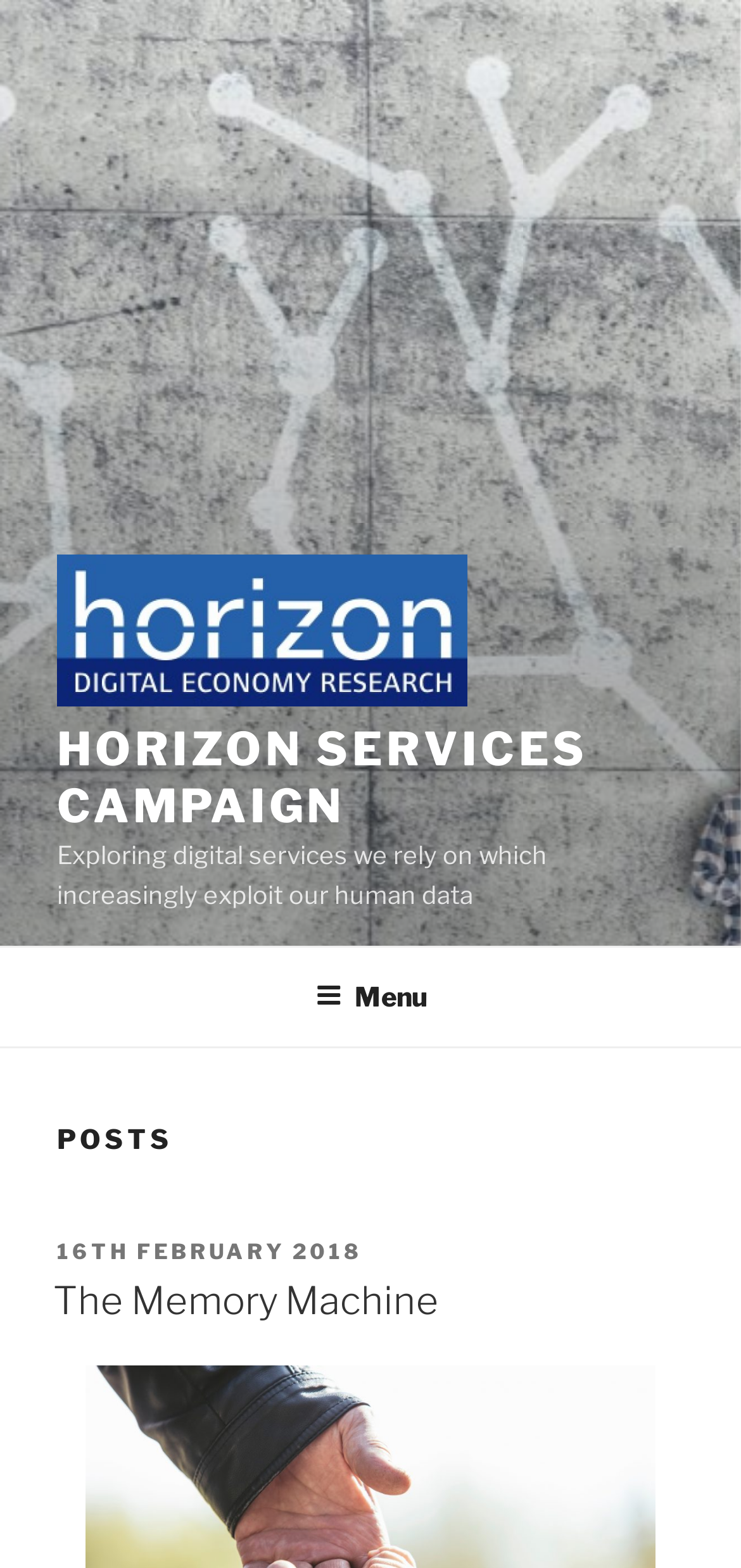Determine the bounding box coordinates of the UI element described below. Use the format (top-left x, top-left y, bottom-right x, bottom-right y) with floating point numbers between 0 and 1: Menu

[0.388, 0.606, 0.612, 0.665]